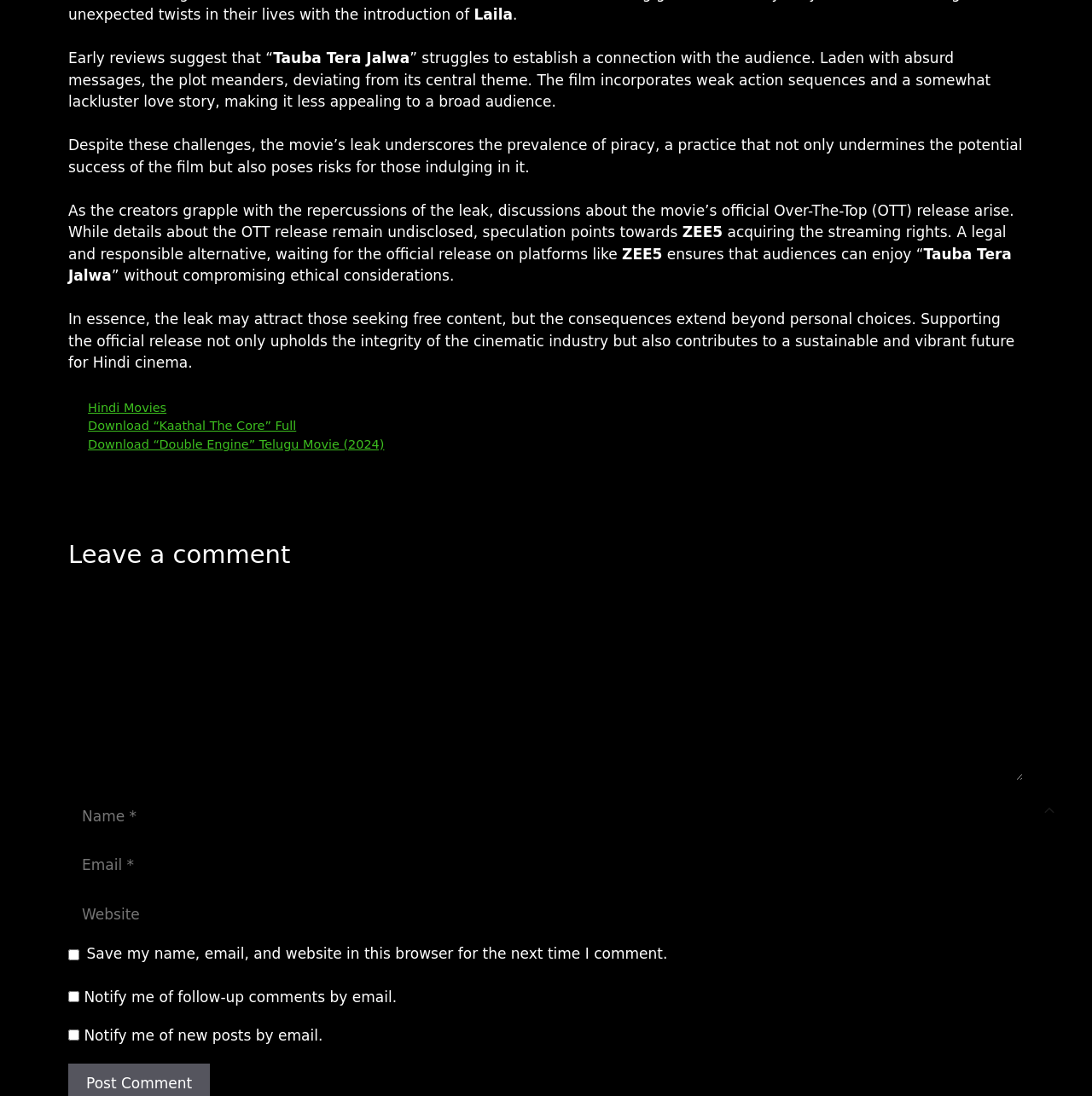Determine the bounding box coordinates of the UI element that matches the following description: "Download “Kaathal The Core” Full". The coordinates should be four float numbers between 0 and 1 in the format [left, top, right, bottom].

[0.081, 0.382, 0.271, 0.395]